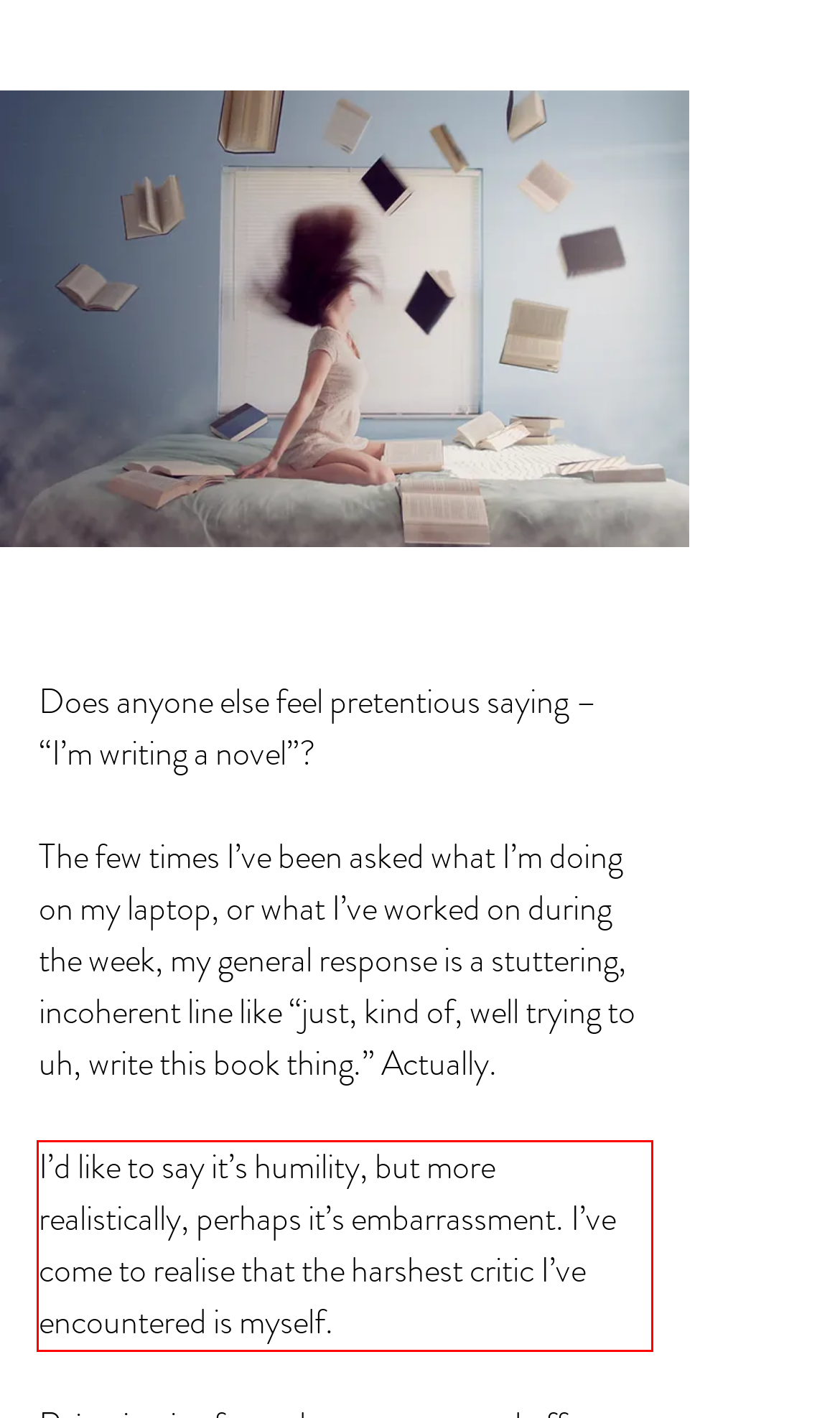Using the webpage screenshot, recognize and capture the text within the red bounding box.

I’d like to say it’s humility, but more realistically, perhaps it’s embarrassment. I’ve come to realise that the harshest critic I’ve encountered is myself.